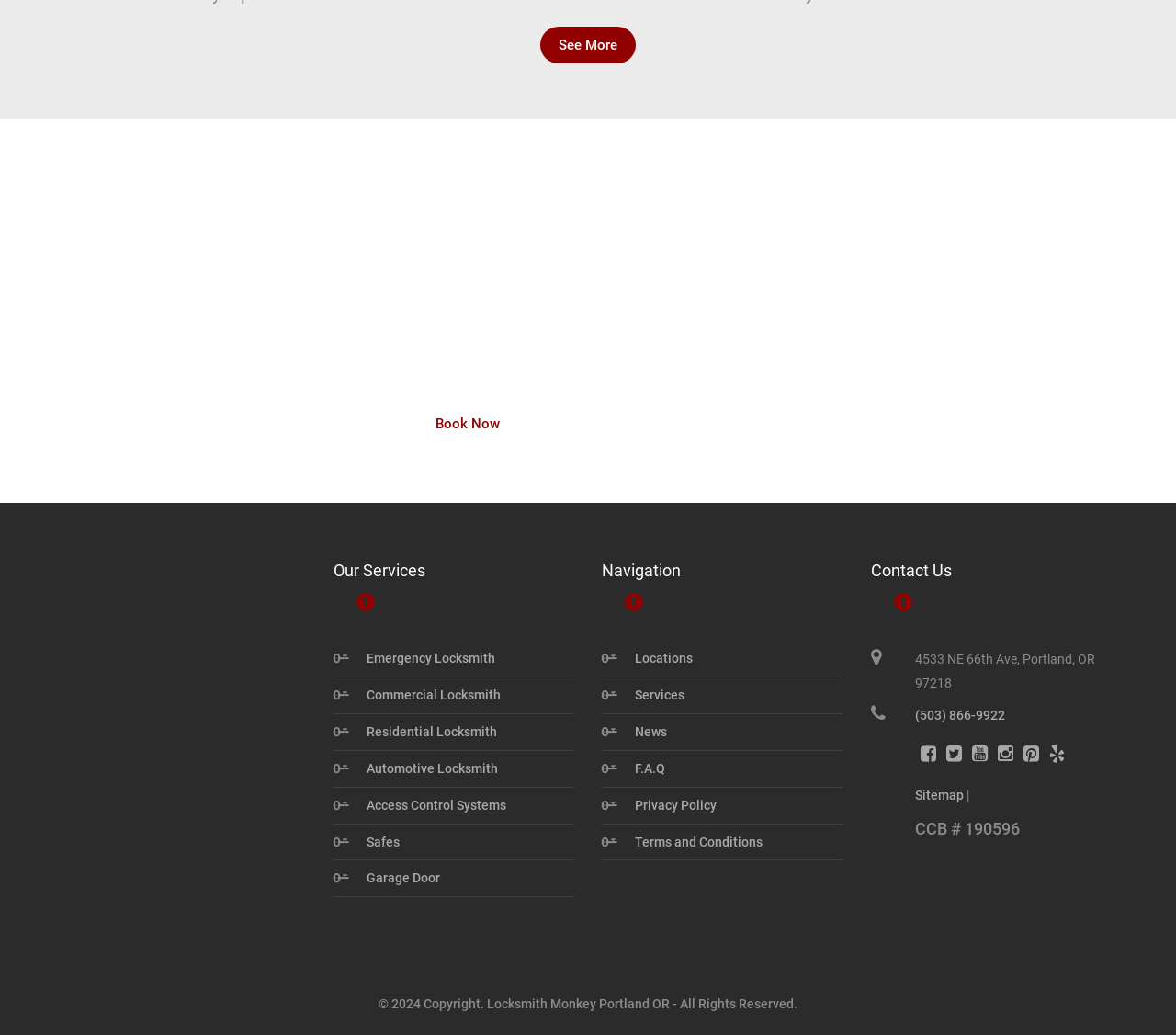What social media platforms does Locksmith Monkey have?
Carefully analyze the image and provide a thorough answer to the question.

I found the social media platforms by looking at the links under 'Contact Us' which include 'Facebook', 'Twitter', 'Youtube', 'Instagram', 'Pinterest', and 'Yelp'. These are likely the social media platforms that Locksmith Monkey has.